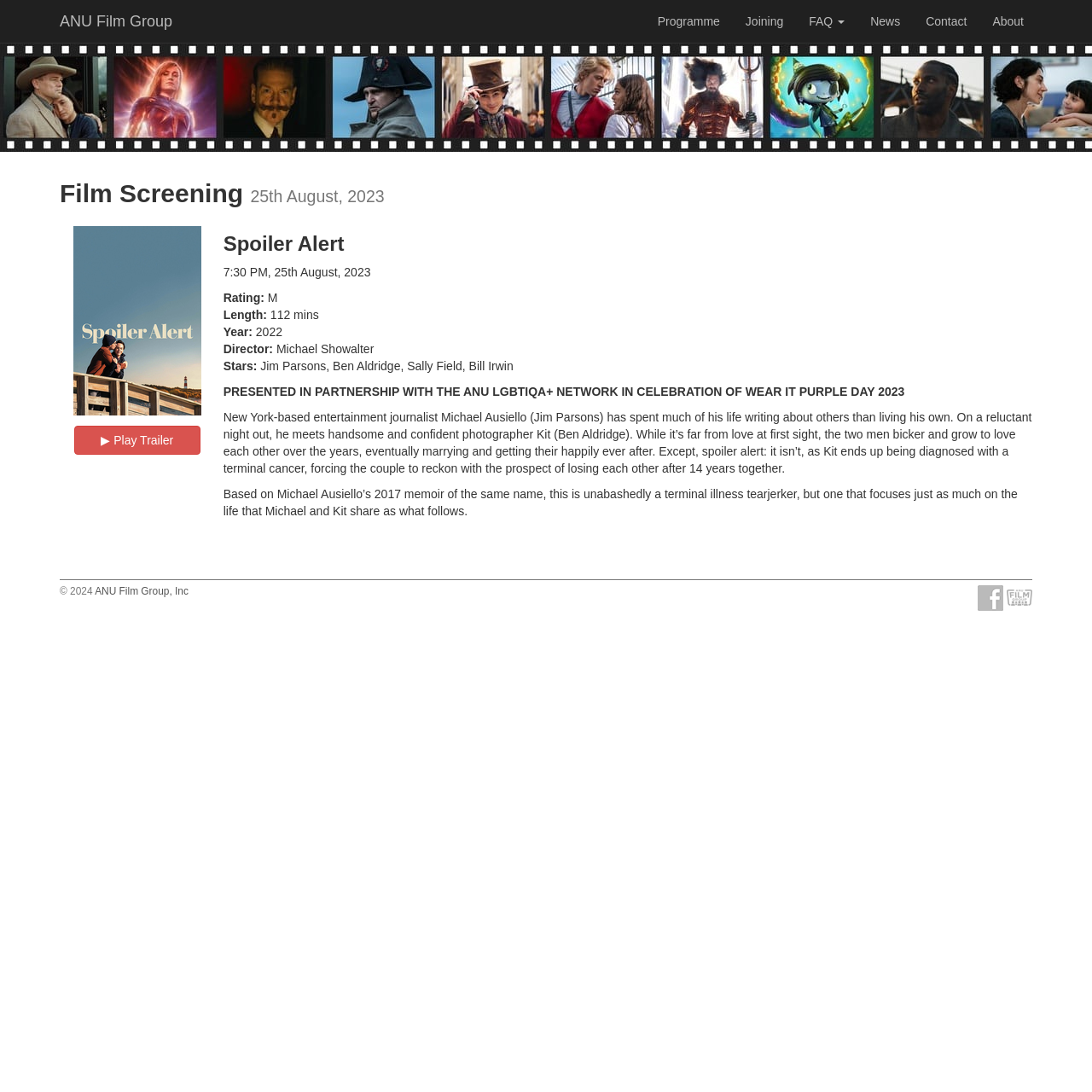Can you identify the bounding box coordinates of the clickable region needed to carry out this instruction: 'Check the 'FAQ' section'? The coordinates should be four float numbers within the range of 0 to 1, stated as [left, top, right, bottom].

[0.729, 0.0, 0.785, 0.039]